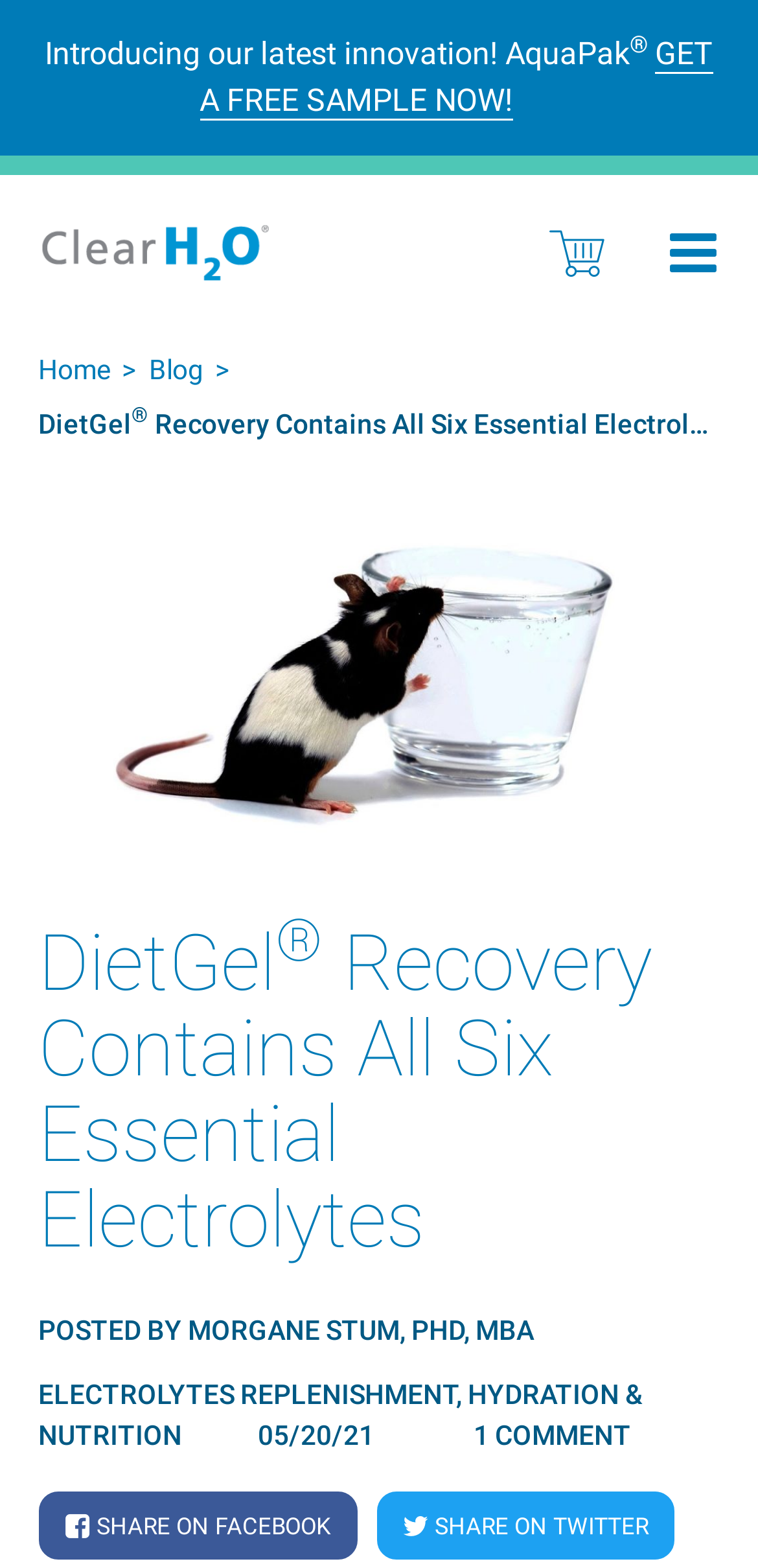Please specify the bounding box coordinates of the clickable section necessary to execute the following command: "Visit ClearH2O homepage".

[0.05, 0.141, 0.358, 0.181]